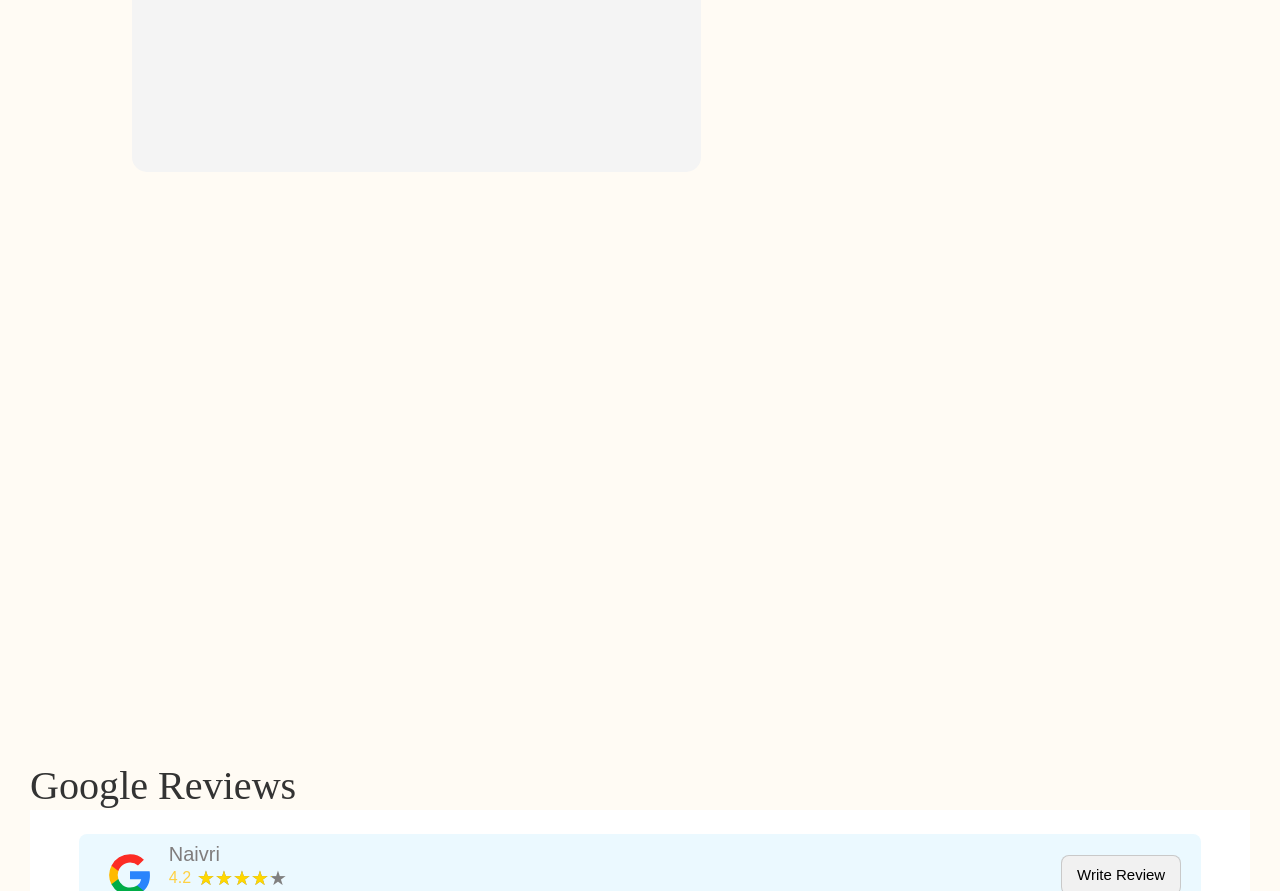Highlight the bounding box coordinates of the element that should be clicked to carry out the following instruction: "View Intex Non Inflatable Duckling Pool 48X10 Inch - Naivri". The coordinates must be given as four float numbers ranging from 0 to 1, i.e., [left, top, right, bottom].

[0.268, 0.356, 0.488, 0.673]